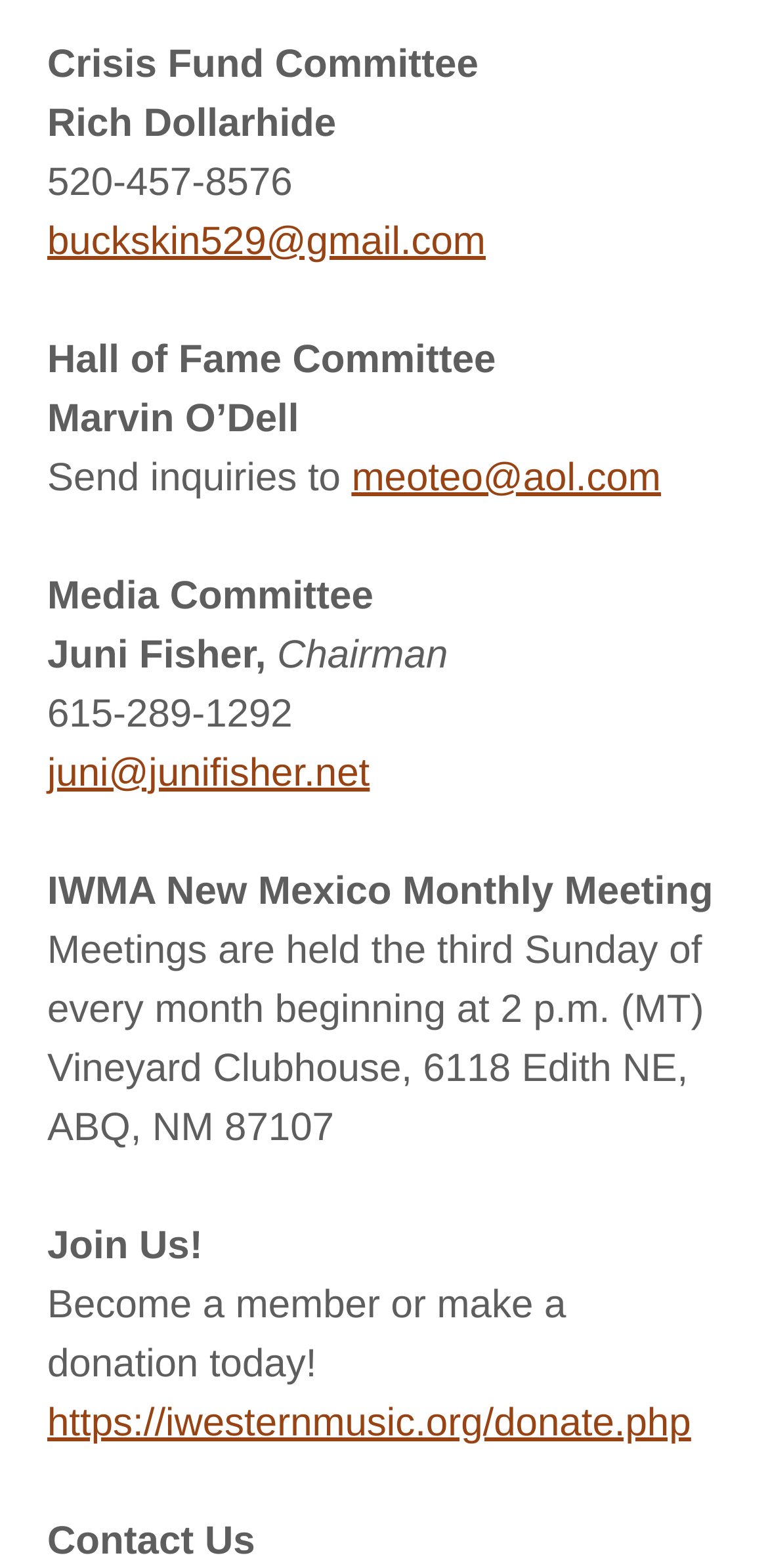Provide the bounding box for the UI element matching this description: "https://iwesternmusic.org/donate.php".

[0.062, 0.894, 0.9, 0.922]